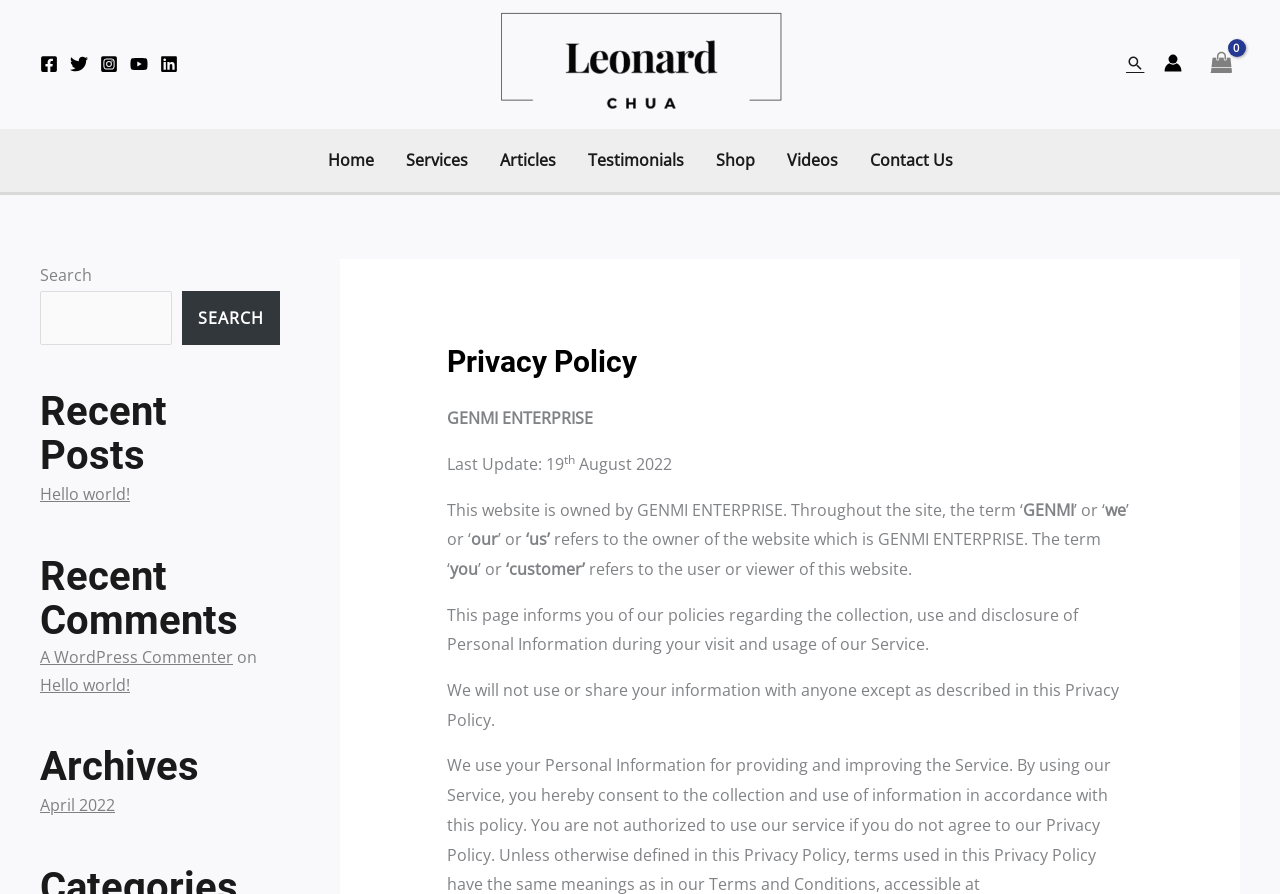What is the name of the company that owns this website?
Please respond to the question thoroughly and include all relevant details.

The company name is mentioned in the text as 'GENMI ENTERPRISE', which is stated to be the owner of the website.